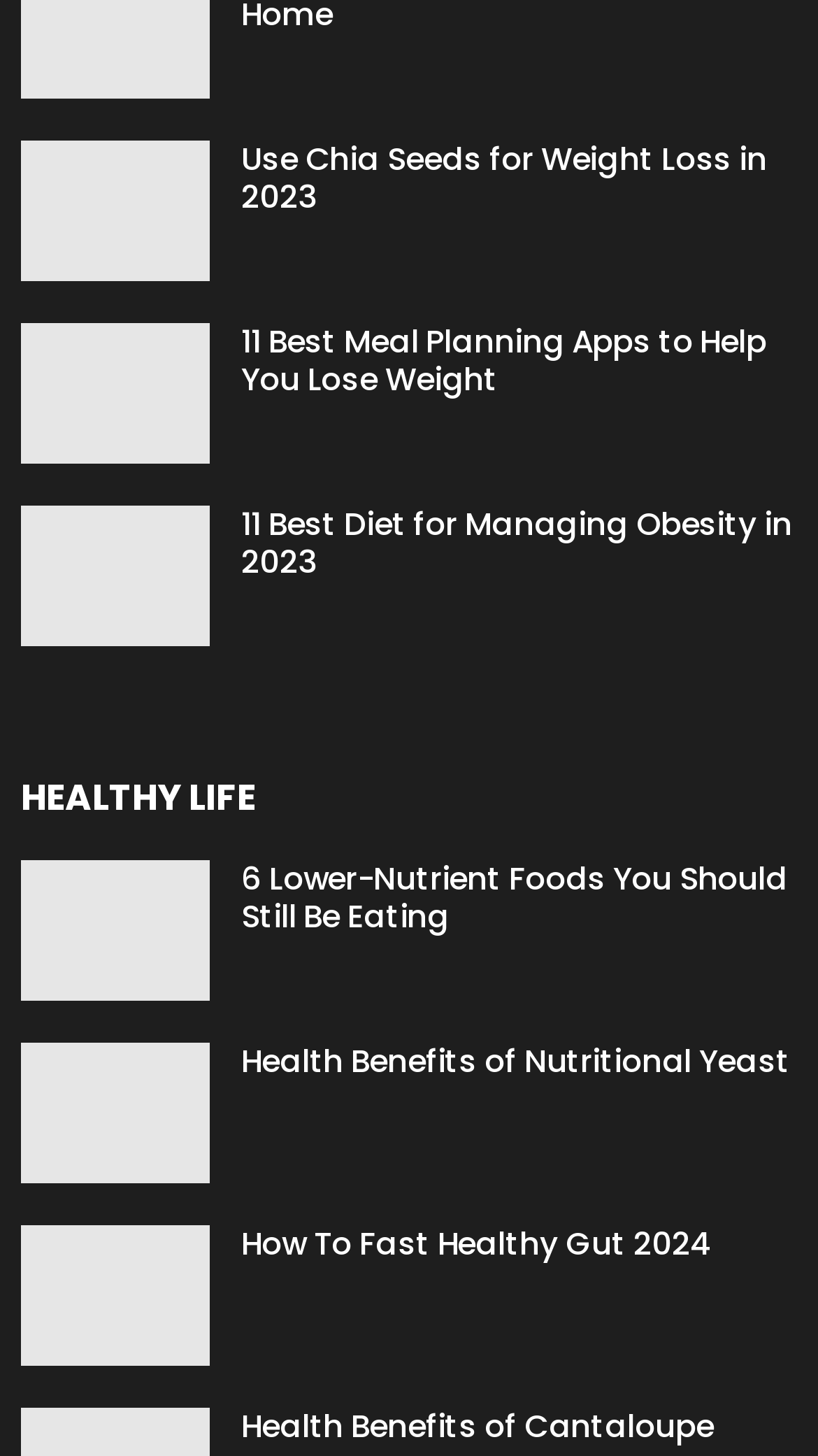Pinpoint the bounding box coordinates of the clickable area necessary to execute the following instruction: "Find out how to fast for a healthy gut in 2024". The coordinates should be given as four float numbers between 0 and 1, namely [left, top, right, bottom].

[0.026, 0.842, 0.256, 0.938]